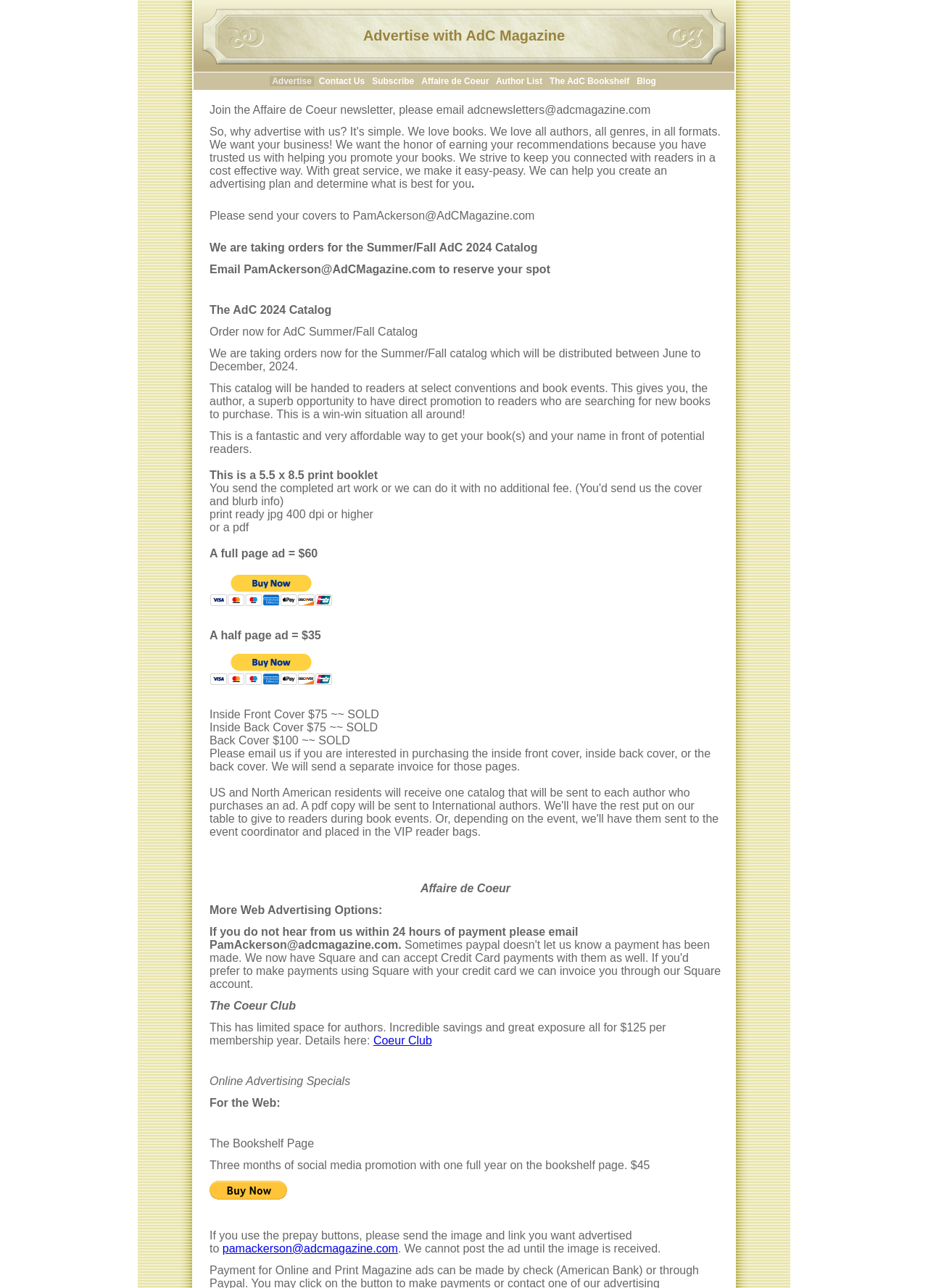Could you provide the bounding box coordinates for the portion of the screen to click to complete this instruction: "Pay for the Bookshelf Page ad"?

[0.226, 0.917, 0.309, 0.931]